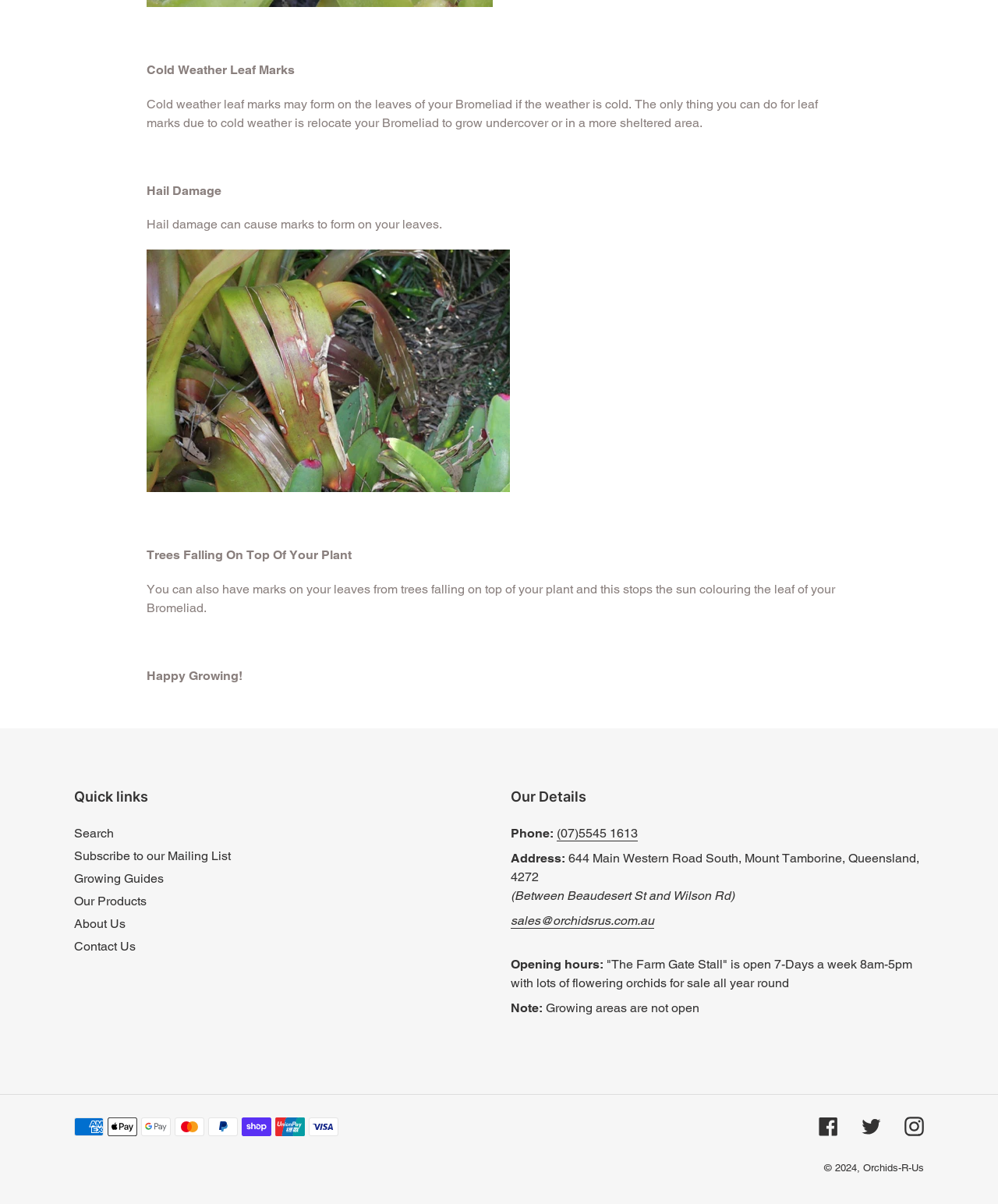Provide the bounding box coordinates of the UI element that matches the description: "Facebook".

[0.82, 0.927, 0.84, 0.944]